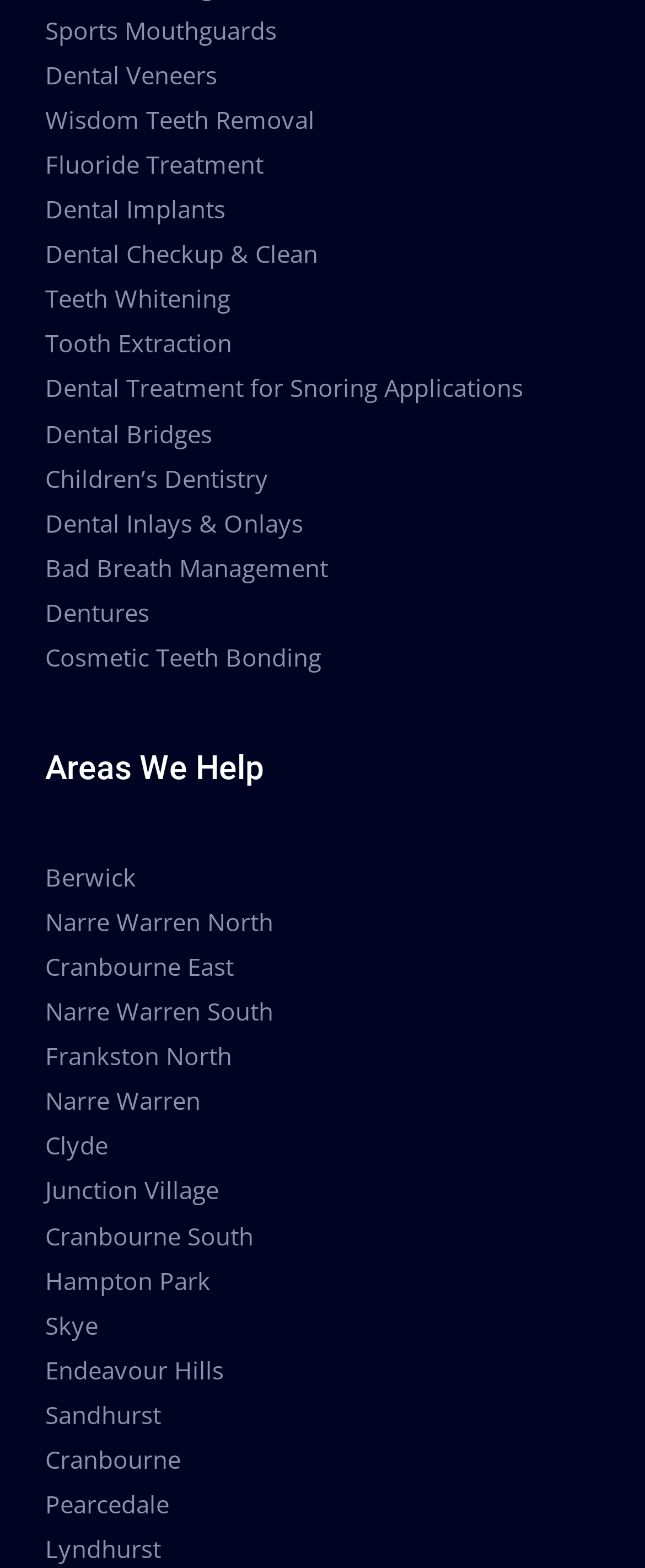Bounding box coordinates are specified in the format (top-left x, top-left y, bottom-right x, bottom-right y). All values are floating point numbers bounded between 0 and 1. Please provide the bounding box coordinate of the region this sentence describes: Dental Treatment for Snoring Applications

[0.07, 0.237, 0.811, 0.258]